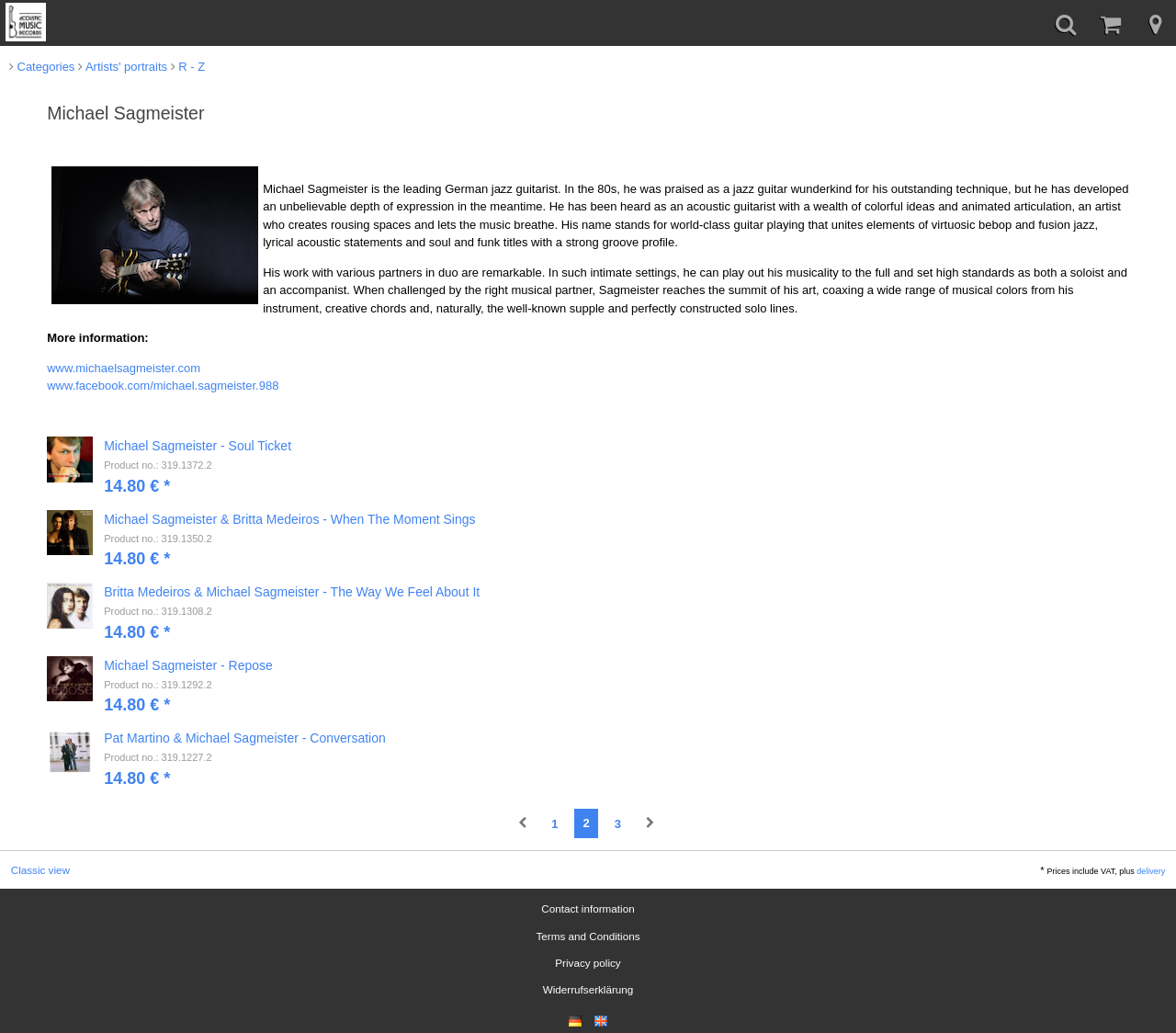Locate the bounding box coordinates of the clickable area needed to fulfill the instruction: "View Michael Sagmeister's official website".

[0.04, 0.349, 0.17, 0.363]